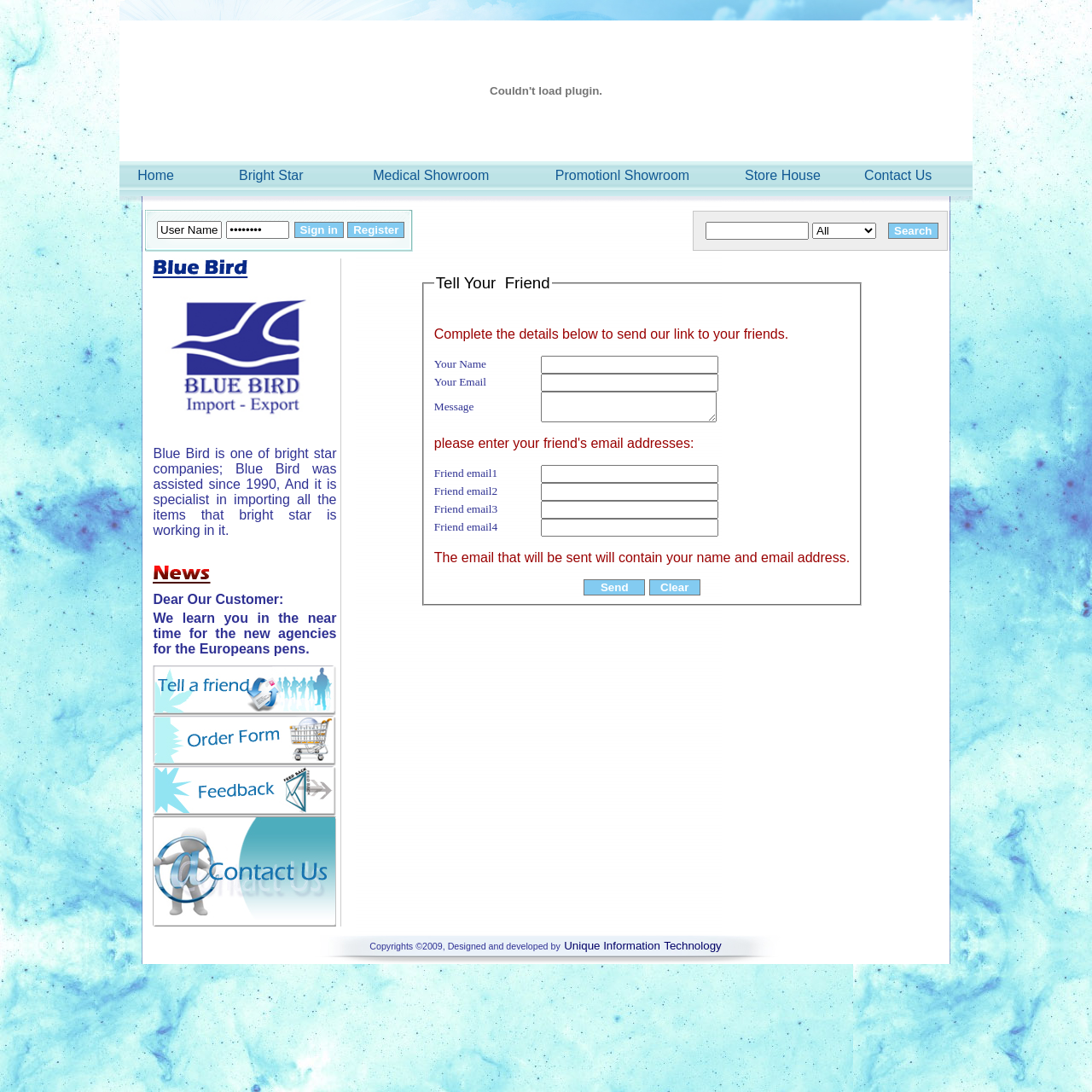What is the name of the medical showroom?
Use the information from the image to give a detailed answer to the question.

Based on the webpage, I can see a navigation menu with several options, including 'Home', 'Bright Star', 'Medical Showroom', and others. The 'Bright Star' option is likely the name of the medical showroom.